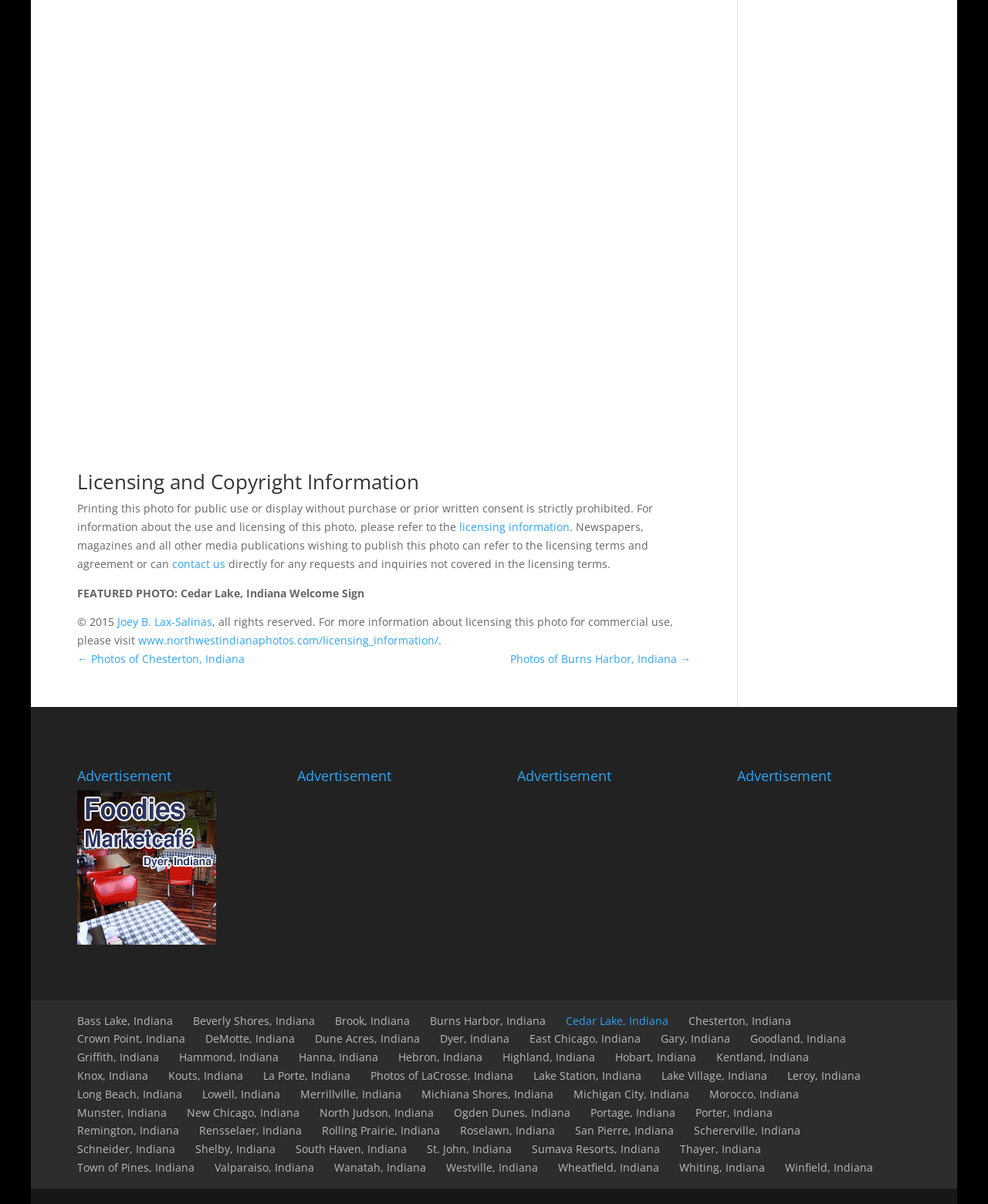From the element description ← Photos of Chesterton, Indiana, predict the bounding box coordinates of the UI element. The coordinates must be specified in the format (top-left x, top-left y, bottom-right x, bottom-right y) and should be within the 0 to 1 range.

[0.078, 0.541, 0.248, 0.553]